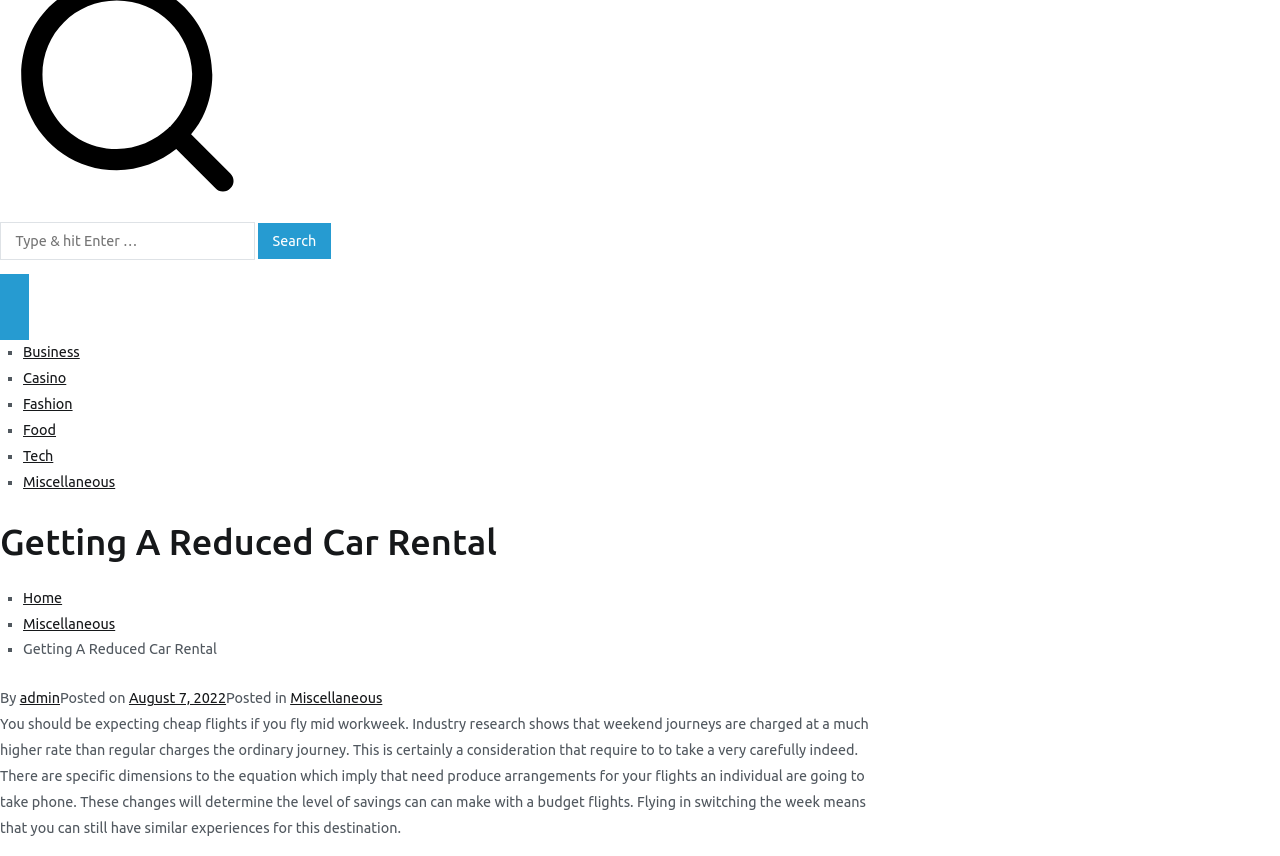Using the provided element description "August 7, 2022", determine the bounding box coordinates of the UI element.

[0.101, 0.807, 0.177, 0.825]